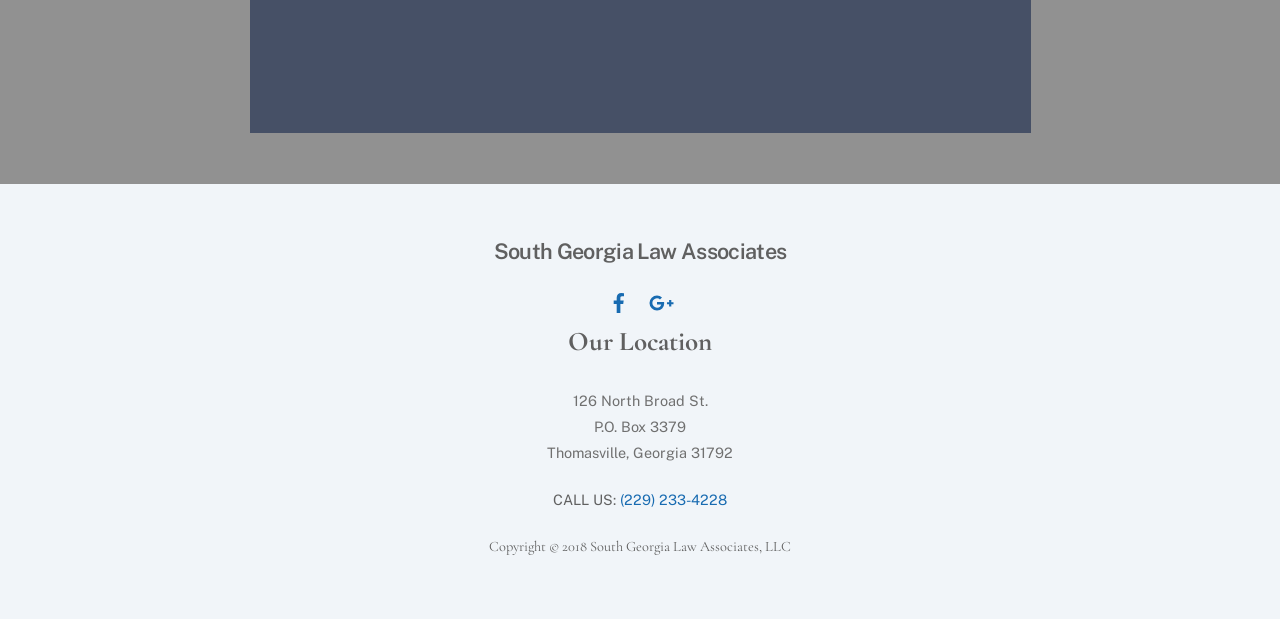Determine the bounding box coordinates of the UI element described by: "aria-label="facebook"".

[0.468, 0.471, 0.499, 0.498]